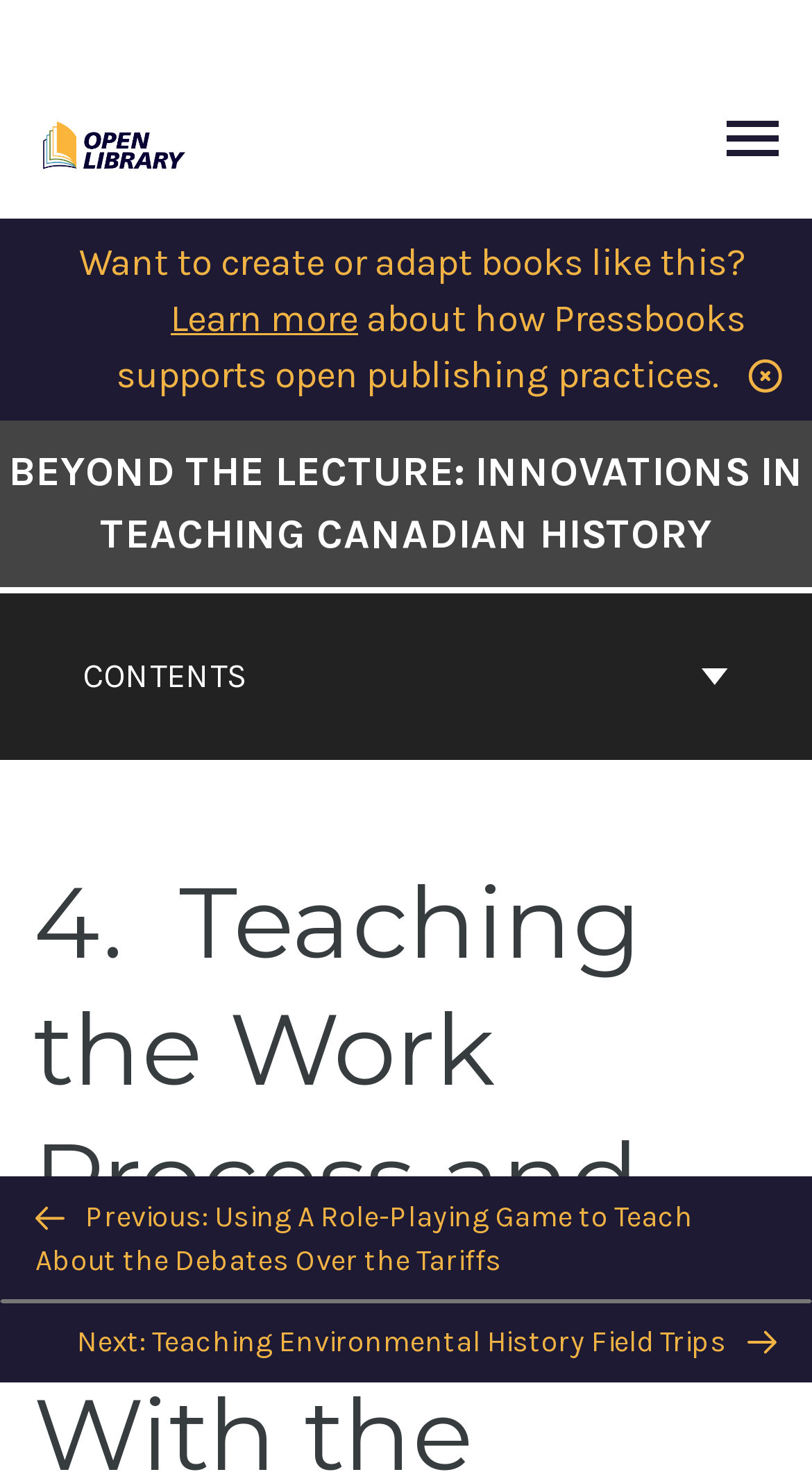What is the previous chapter about?
Provide an in-depth answer to the question, covering all aspects.

I found the answer by looking at the previous/next navigation section, where I saw a link with the text 'Previous: Using A Role-Playing Game to Teach About the Debates Over the Tariffs'.